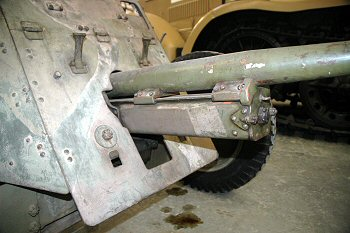Use a single word or phrase to answer this question: 
What was the gun highly regarded for?

Effectiveness against armored vehicles